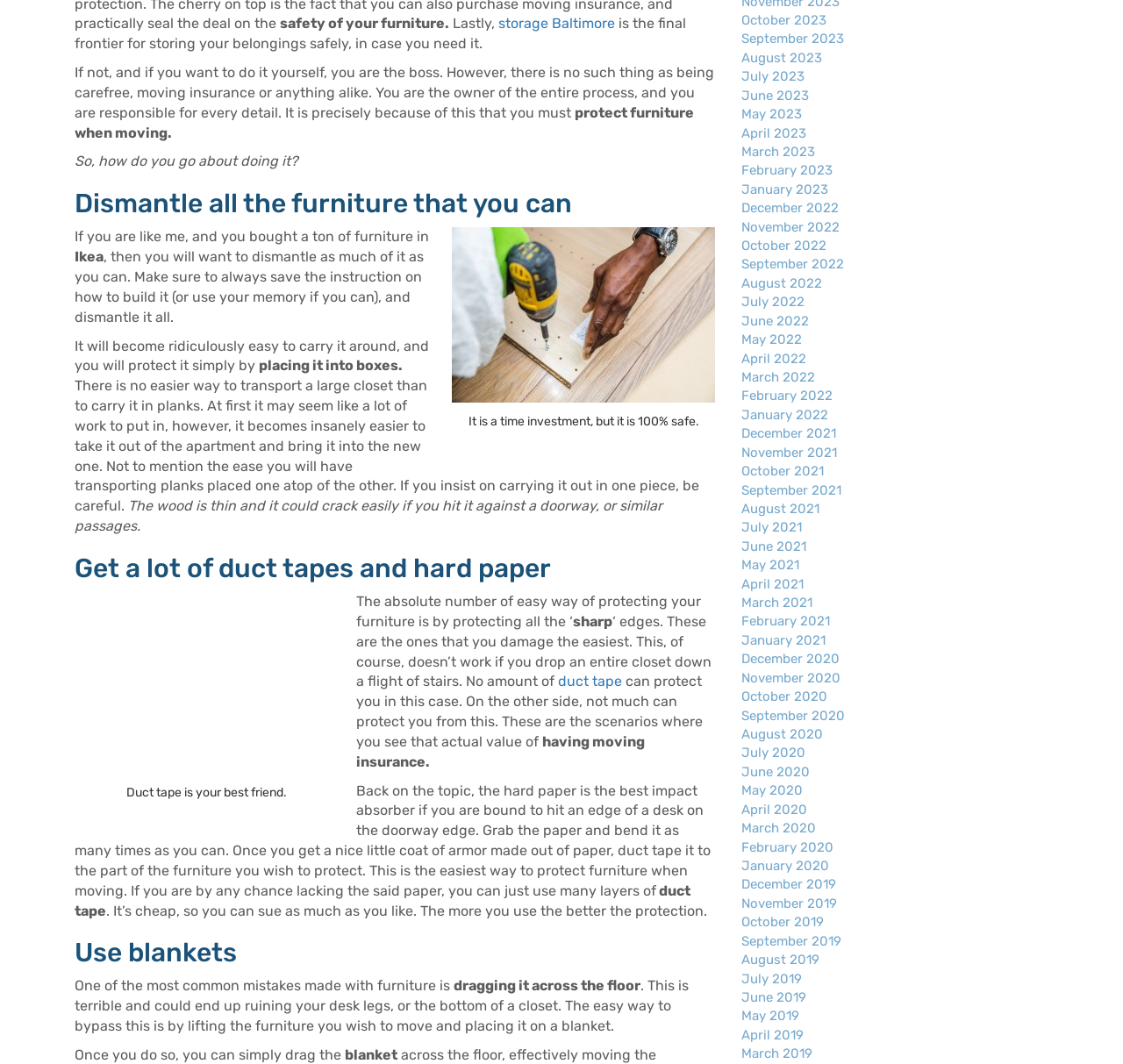Provide your answer to the question using just one word or phrase: Why should you not drag furniture across the floor?

it can ruin the furniture